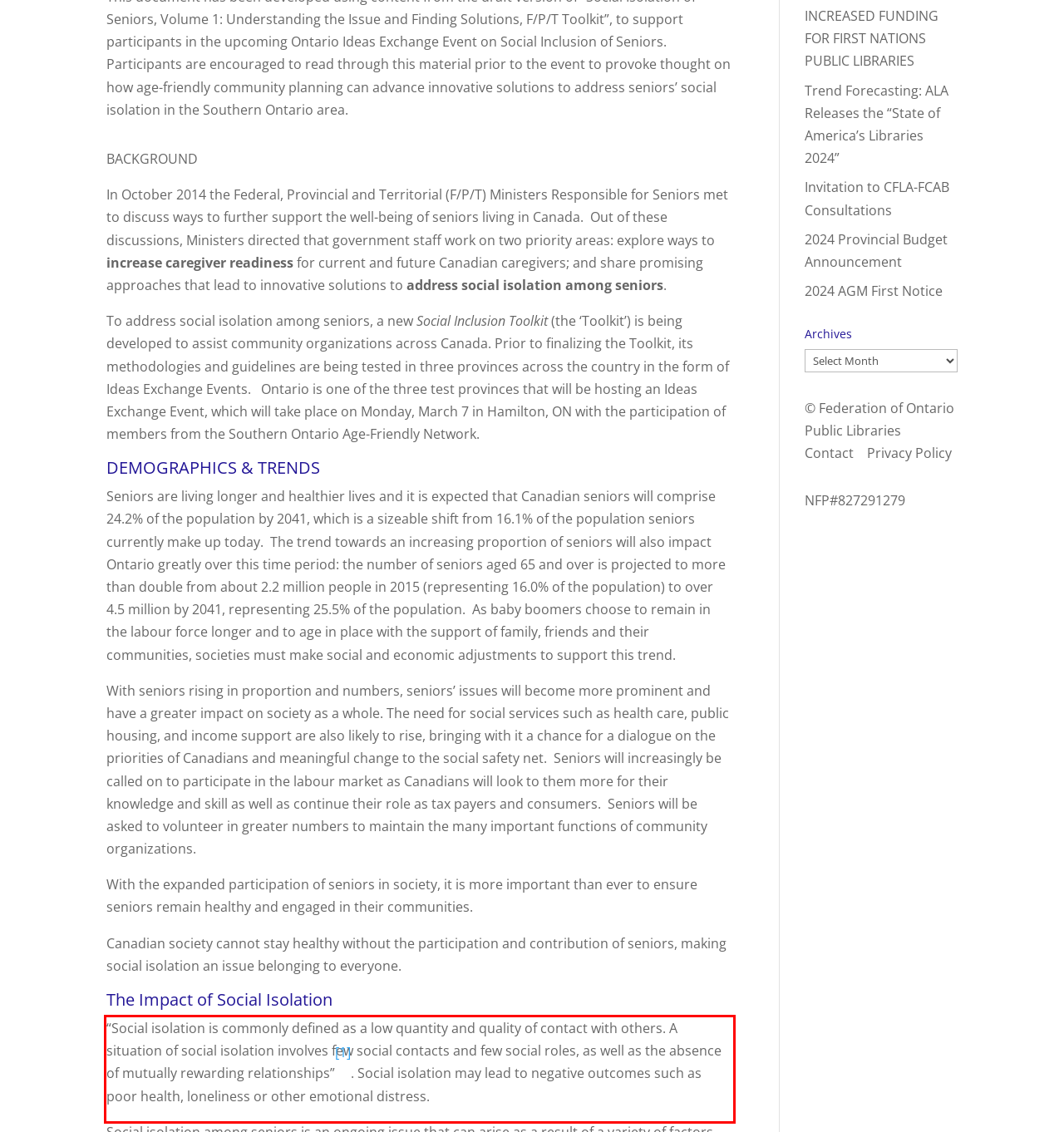Please perform OCR on the text content within the red bounding box that is highlighted in the provided webpage screenshot.

“Social isolation is commonly defined as a low quantity and quality of contact with others. A situation of social isolation involves few social contacts and few social roles, as well as the absence of mutually rewarding relationships”[1]. Social isolation may lead to negative outcomes such as poor health, loneliness or other emotional distress.